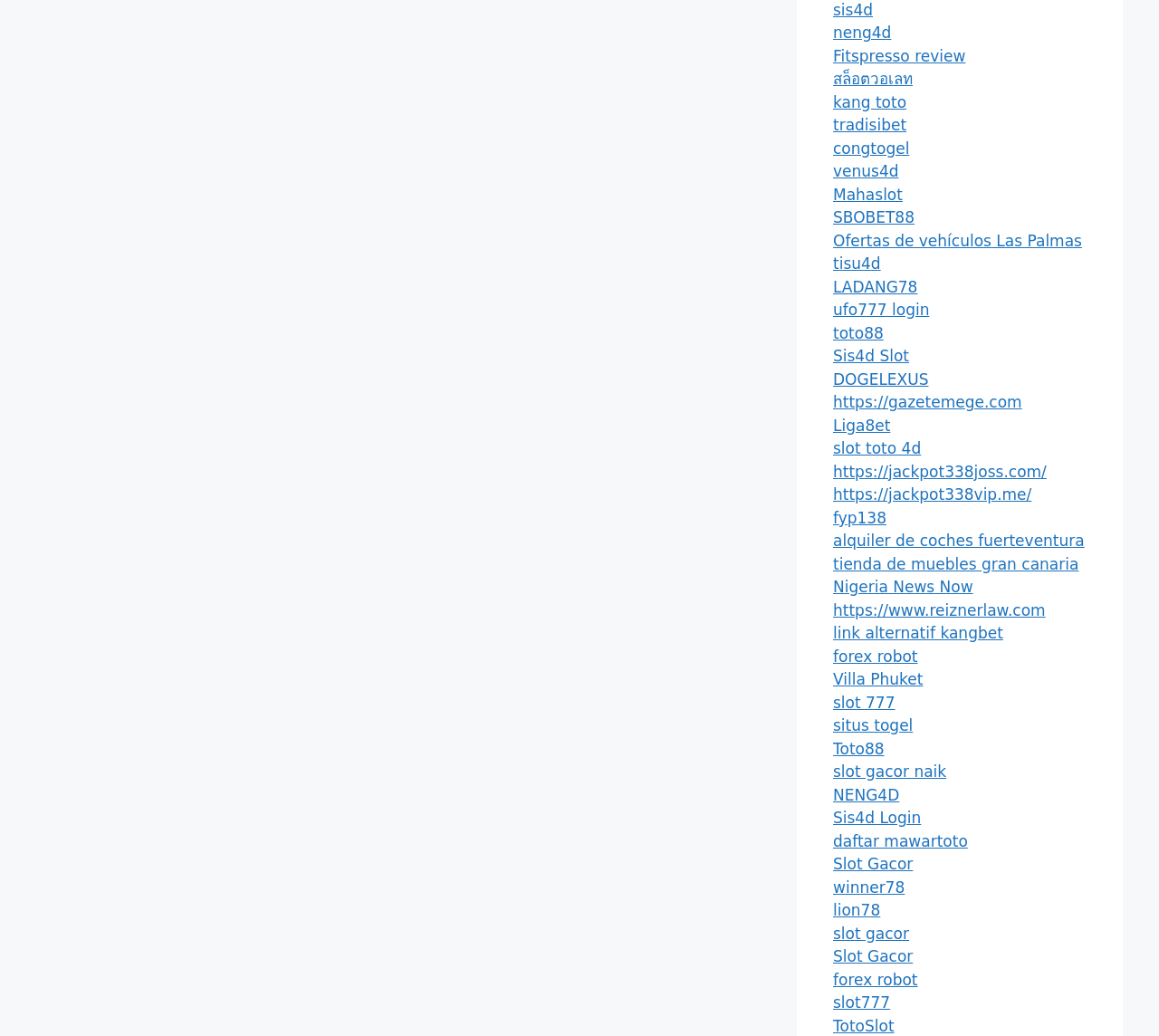Determine the bounding box of the UI component based on this description: "name="search_keyword" placeholder="Please enter search contents"". The bounding box coordinates should be four float values between 0 and 1, i.e., [left, top, right, bottom].

None